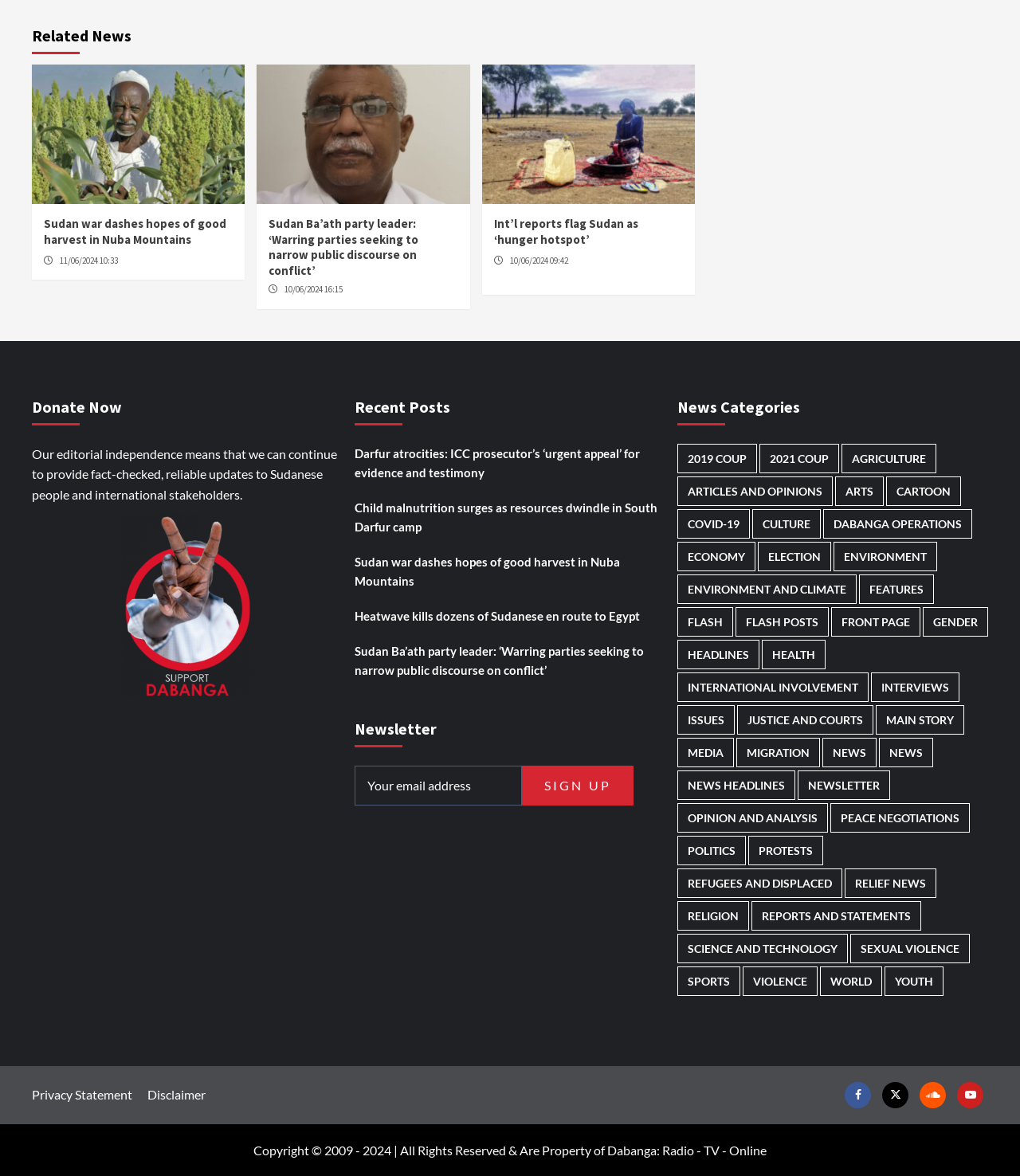Based on the image, please respond to the question with as much detail as possible:
What is the function of the 'Sign up' button?

The 'Sign up' button is associated with a textbox that asks for an email address. This suggests that the button is used to sign up for a newsletter or subscription service, allowing users to receive updates and news from the organization.